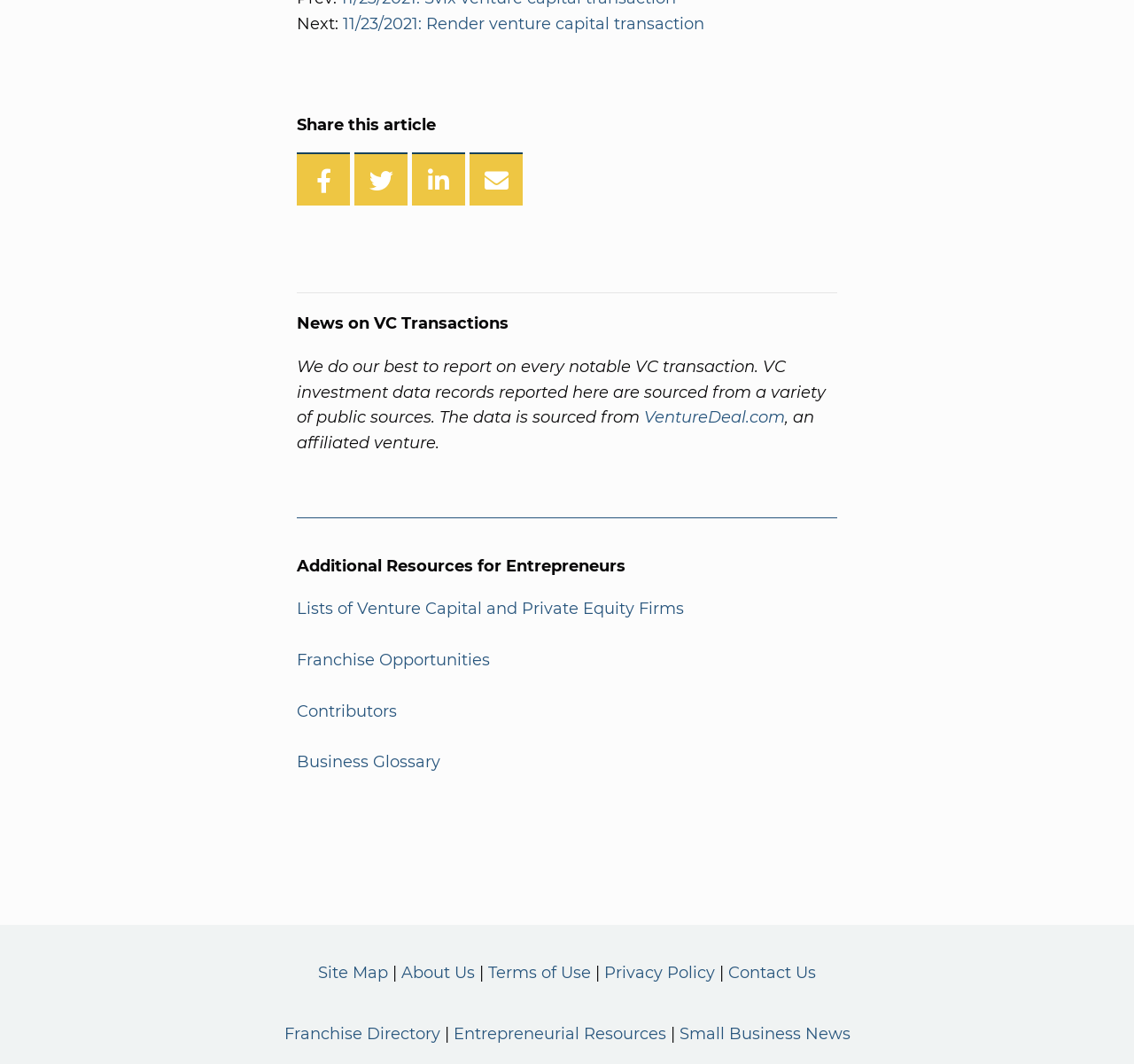What is the source of the VC investment data?
Answer the question with a detailed and thorough explanation.

I found the link 'VentureDeal.com' in the static text 'The data is sourced from VentureDeal.com, an affiliated venture.' which suggests that the source of the VC investment data is VentureDeal.com.